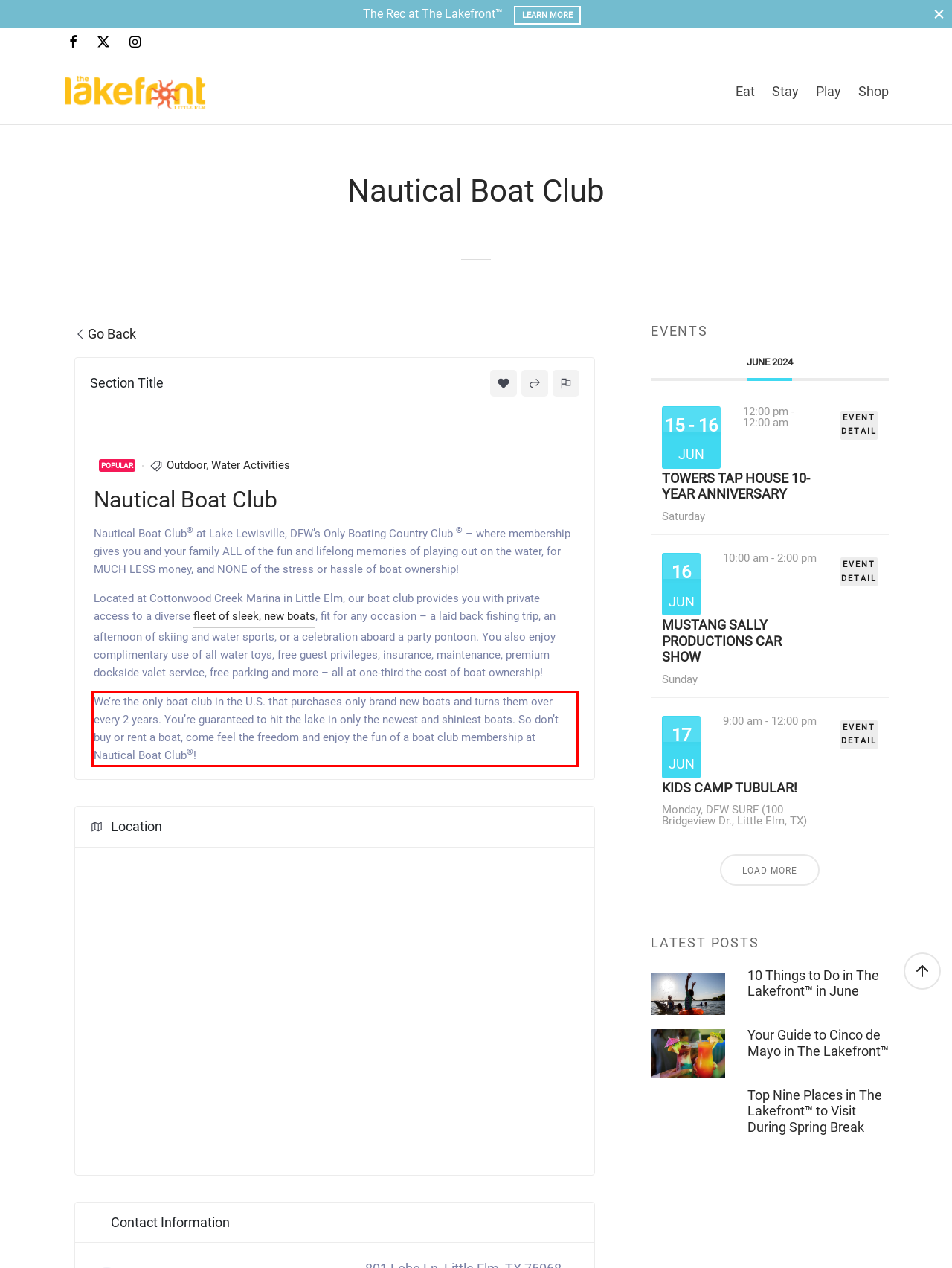You are given a screenshot of a webpage with a UI element highlighted by a red bounding box. Please perform OCR on the text content within this red bounding box.

We’re the only boat club in the U.S. that purchases only brand new boats and turns them over every 2 years. You’re guaranteed to hit the lake in only the newest and shiniest boats. So don’t buy or rent a boat, come feel the freedom and enjoy the fun of a boat club membership at Nautical Boat Club®!